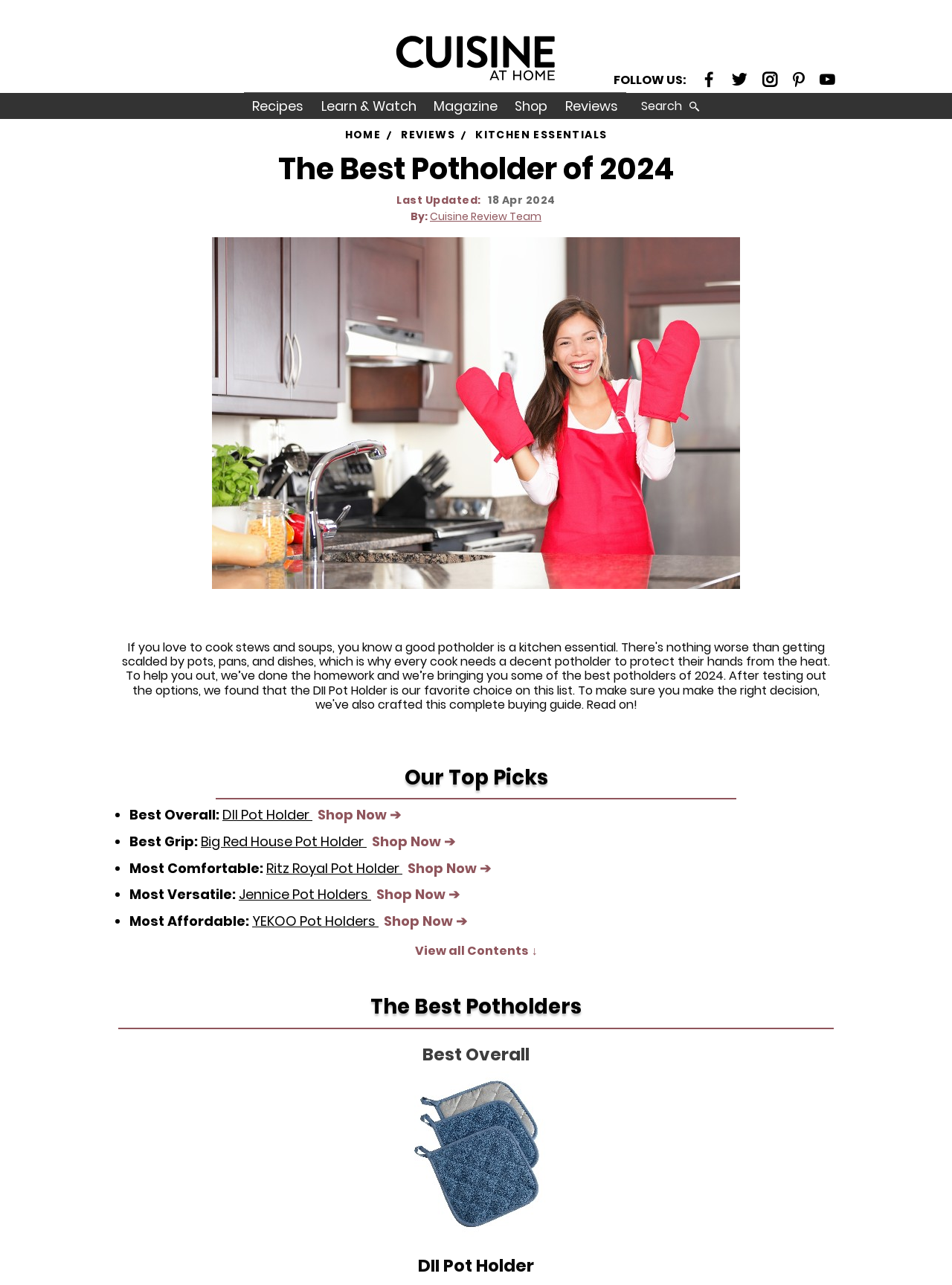Kindly determine the bounding box coordinates for the clickable area to achieve the given instruction: "Check the post about hair transplant during the coronavirus pandemic".

None